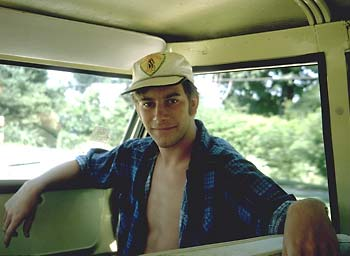Based on the image, provide a detailed and complete answer to the question: 
What is the file size of the image?

The image is an example of a photograph saved at 40 percent quality, which results in a file size of 15,337 bytes. This information is provided to illustrate the effects of compression on image quality, specifically in the context of the JPEG compression algorithm.